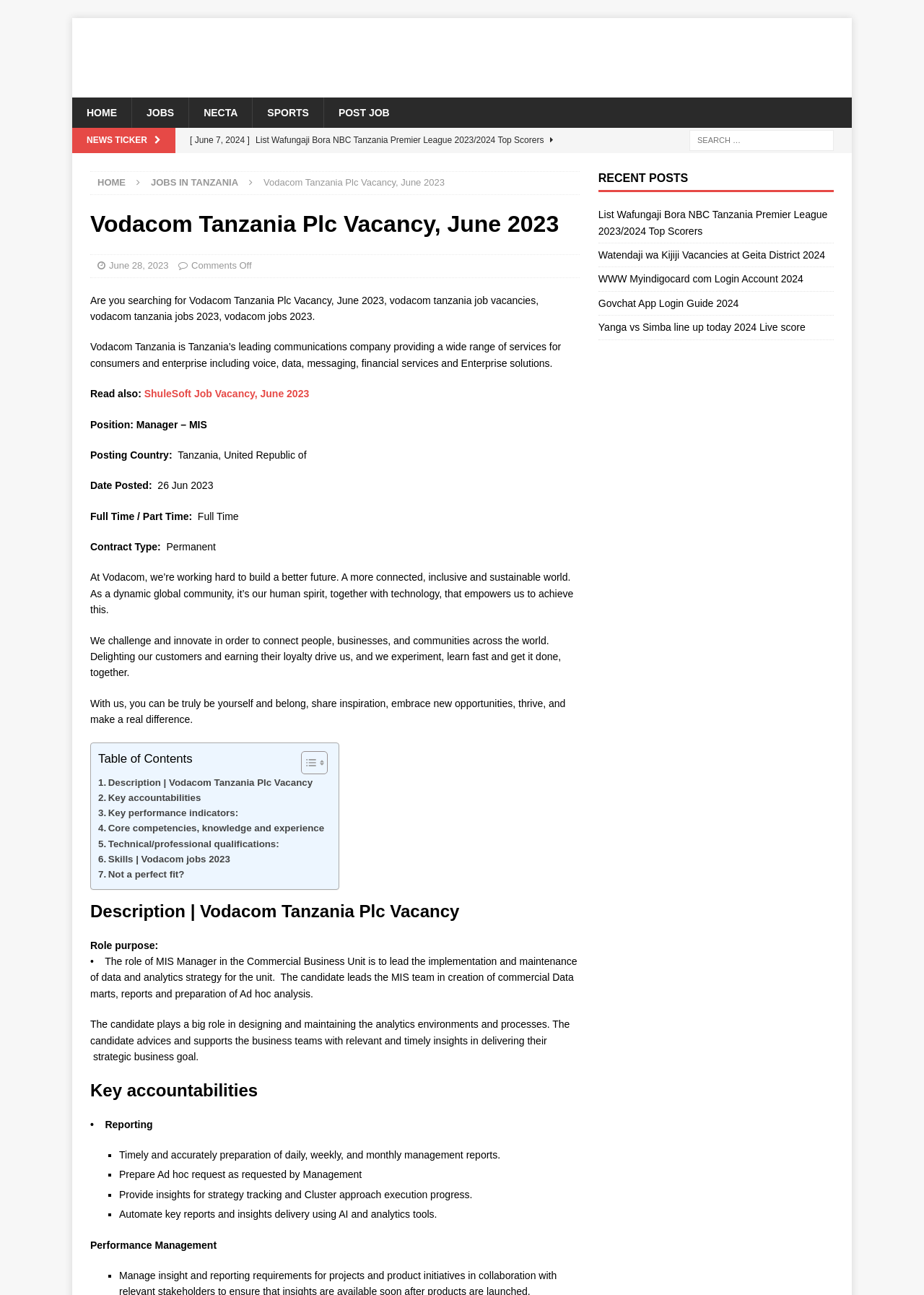Kindly determine the bounding box coordinates for the clickable area to achieve the given instruction: "Read recent posts".

[0.647, 0.132, 0.902, 0.148]